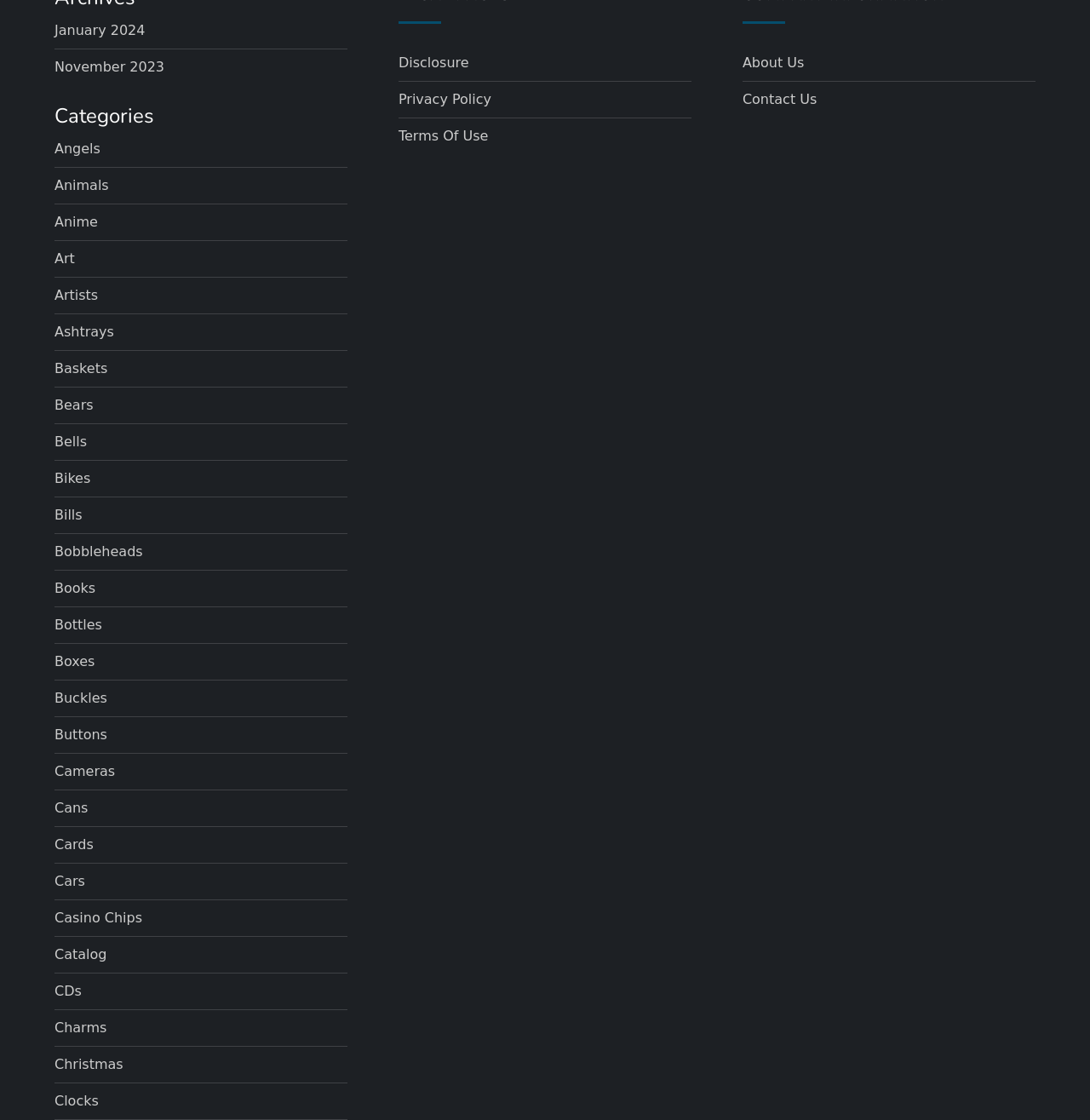From the webpage screenshot, identify the region described by Terms Of Use. Provide the bounding box coordinates as (top-left x, top-left y, bottom-right x, bottom-right y), with each value being a floating point number between 0 and 1.

[0.366, 0.111, 0.448, 0.132]